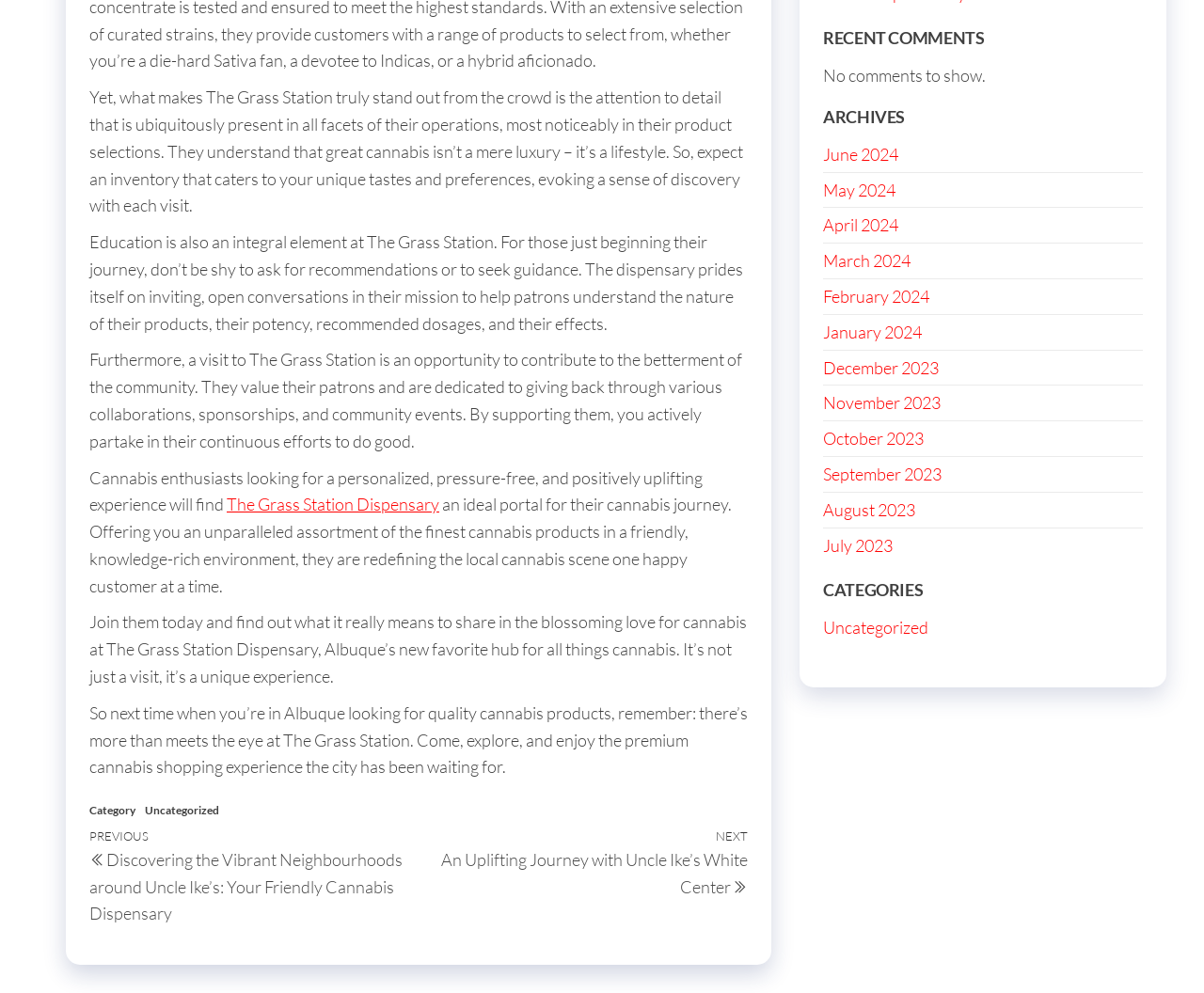Determine the bounding box for the HTML element described here: "April 2024". The coordinates should be given as [left, top, right, bottom] with each number being a float between 0 and 1.

[0.684, 0.216, 0.746, 0.237]